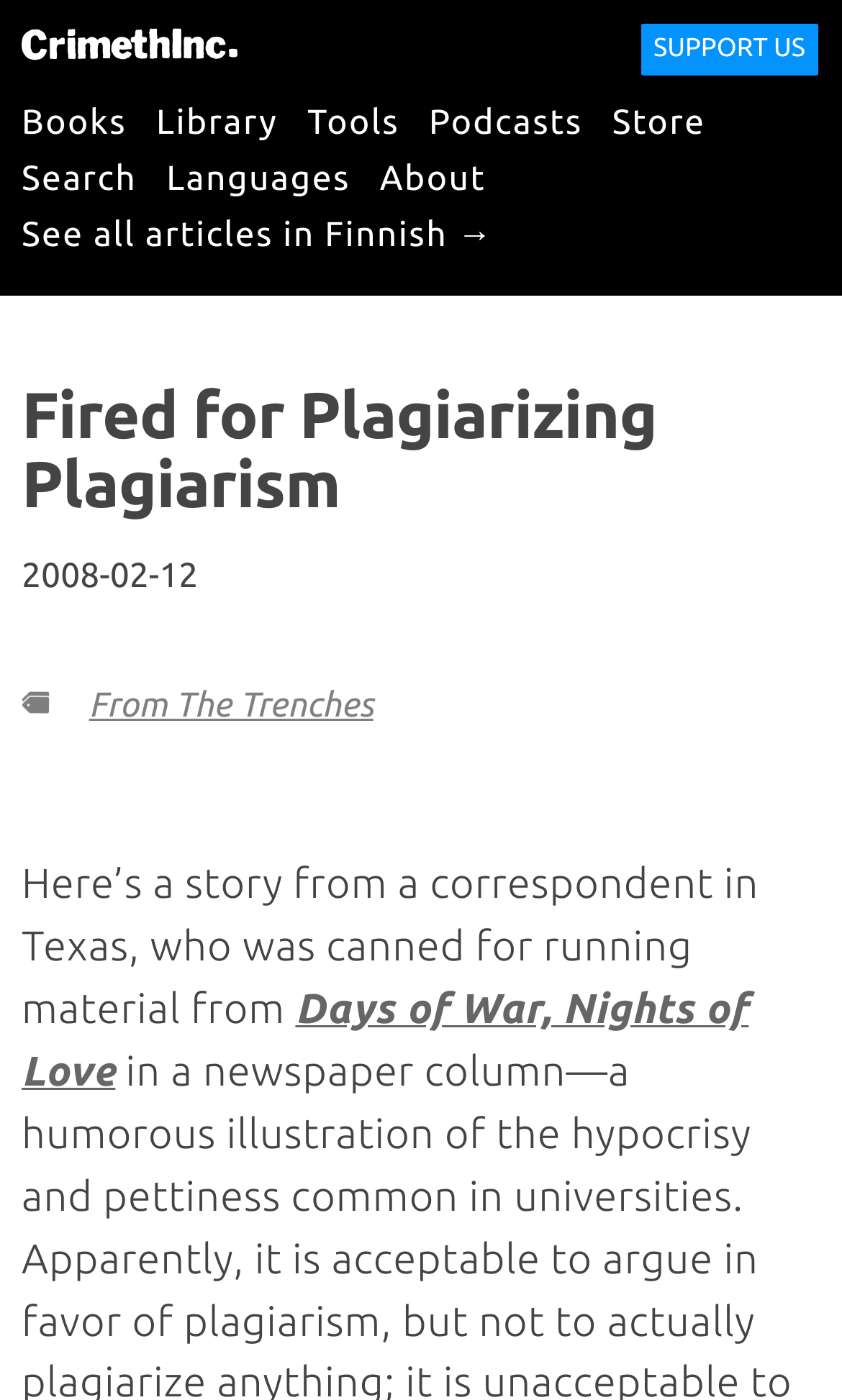Answer the following query concisely with a single word or phrase:
What is the name of the book mentioned in the article?

Days of War, Nights of Love